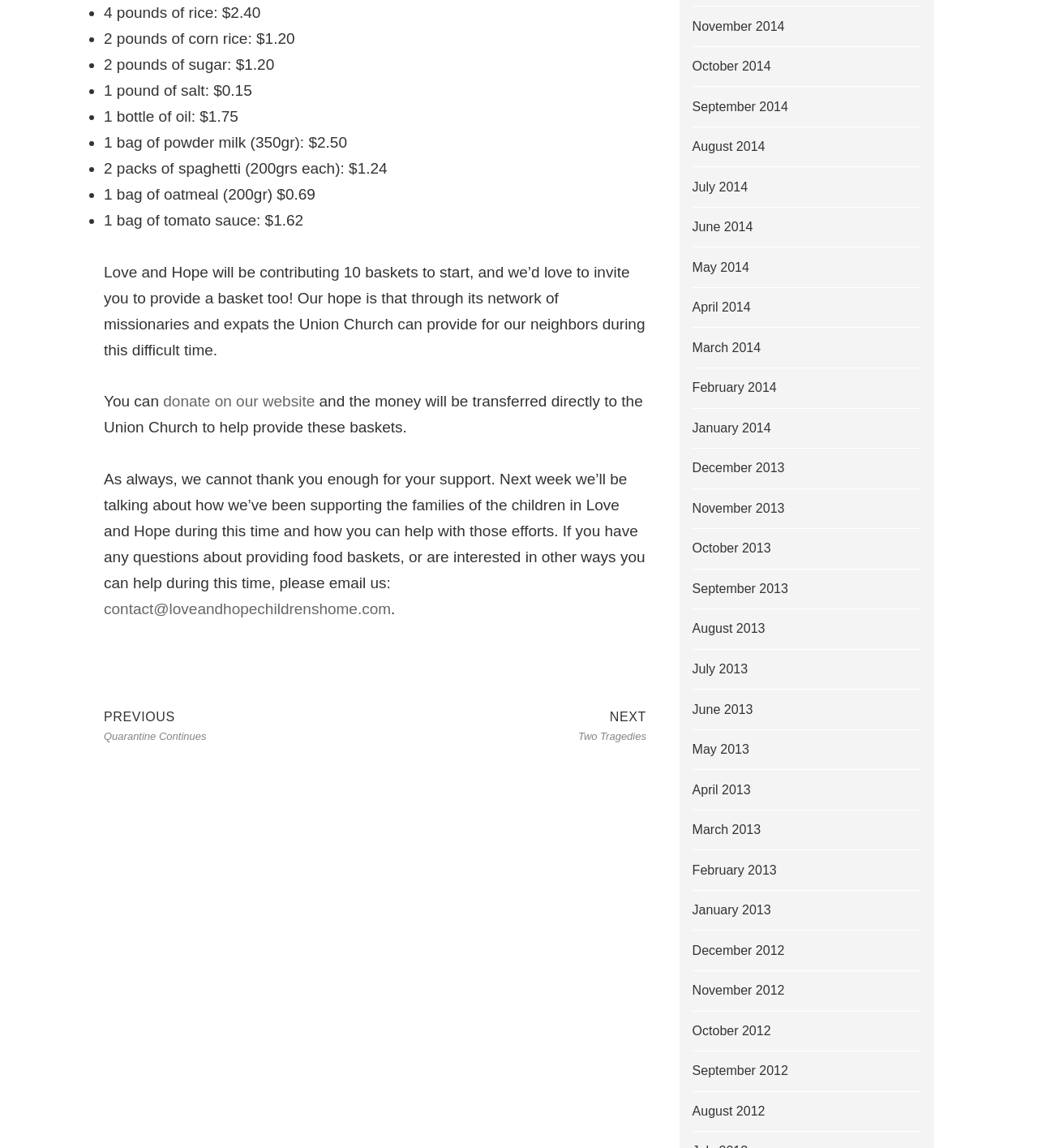Identify the bounding box coordinates of the part that should be clicked to carry out this instruction: "Donate on the website".

[0.157, 0.342, 0.303, 0.359]